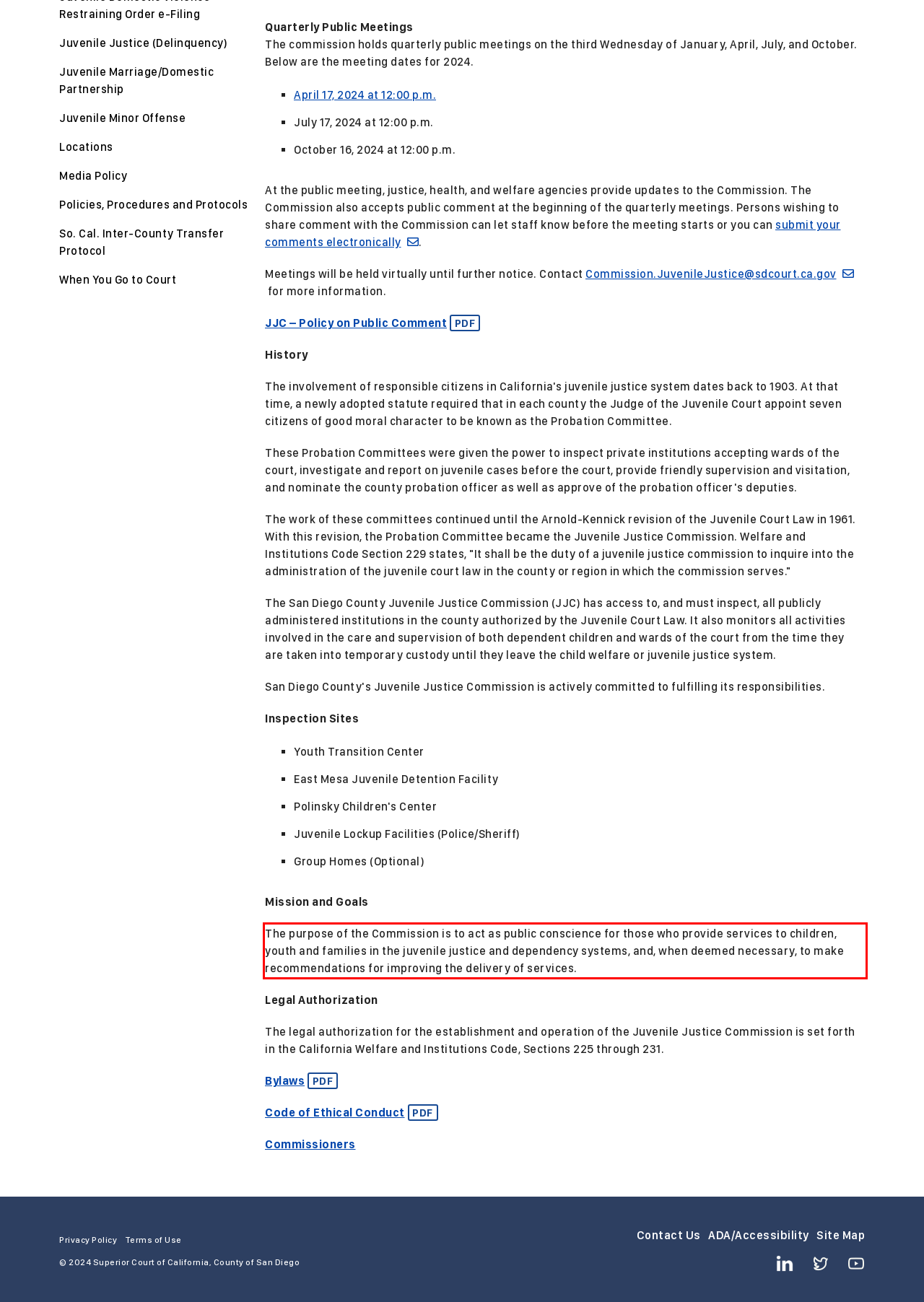Analyze the screenshot of the webpage that features a red bounding box and recognize the text content enclosed within this red bounding box.

The purpose of the Commission is to act as public conscience for those who provide services to children, youth and families in the juvenile justice and dependency systems, and, when deemed necessary, to make recommendations for improving the delivery of services.